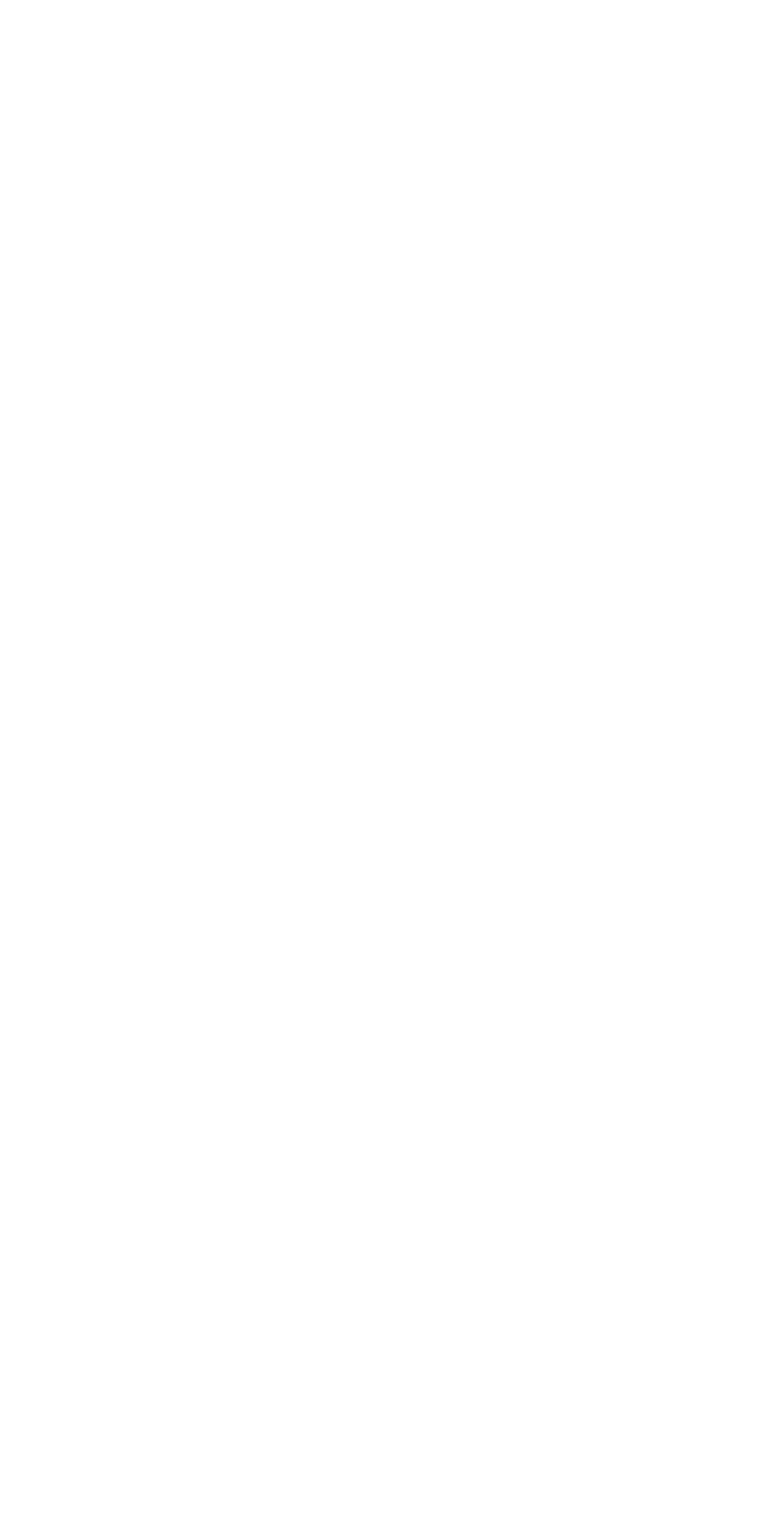Identify the bounding box coordinates for the region of the element that should be clicked to carry out the instruction: "Read 'Seal a Domestic Violence Charge in California: Comprehensive Guide to Reclaiming Your Future'". The bounding box coordinates should be four float numbers between 0 and 1, i.e., [left, top, right, bottom].

[0.1, 0.838, 0.759, 0.916]